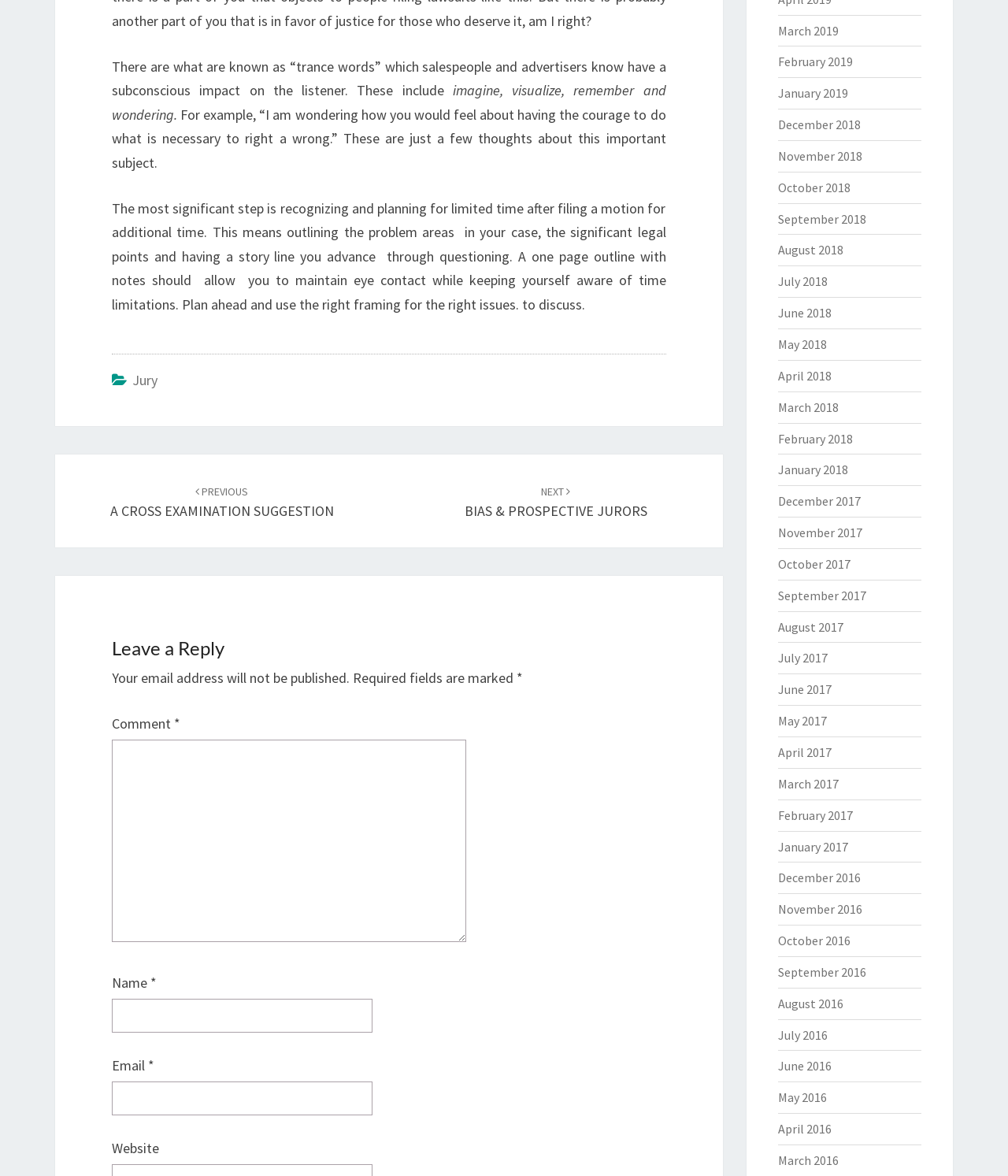Kindly determine the bounding box coordinates for the clickable area to achieve the given instruction: "Click on the 'Jury' link".

[0.131, 0.316, 0.156, 0.331]